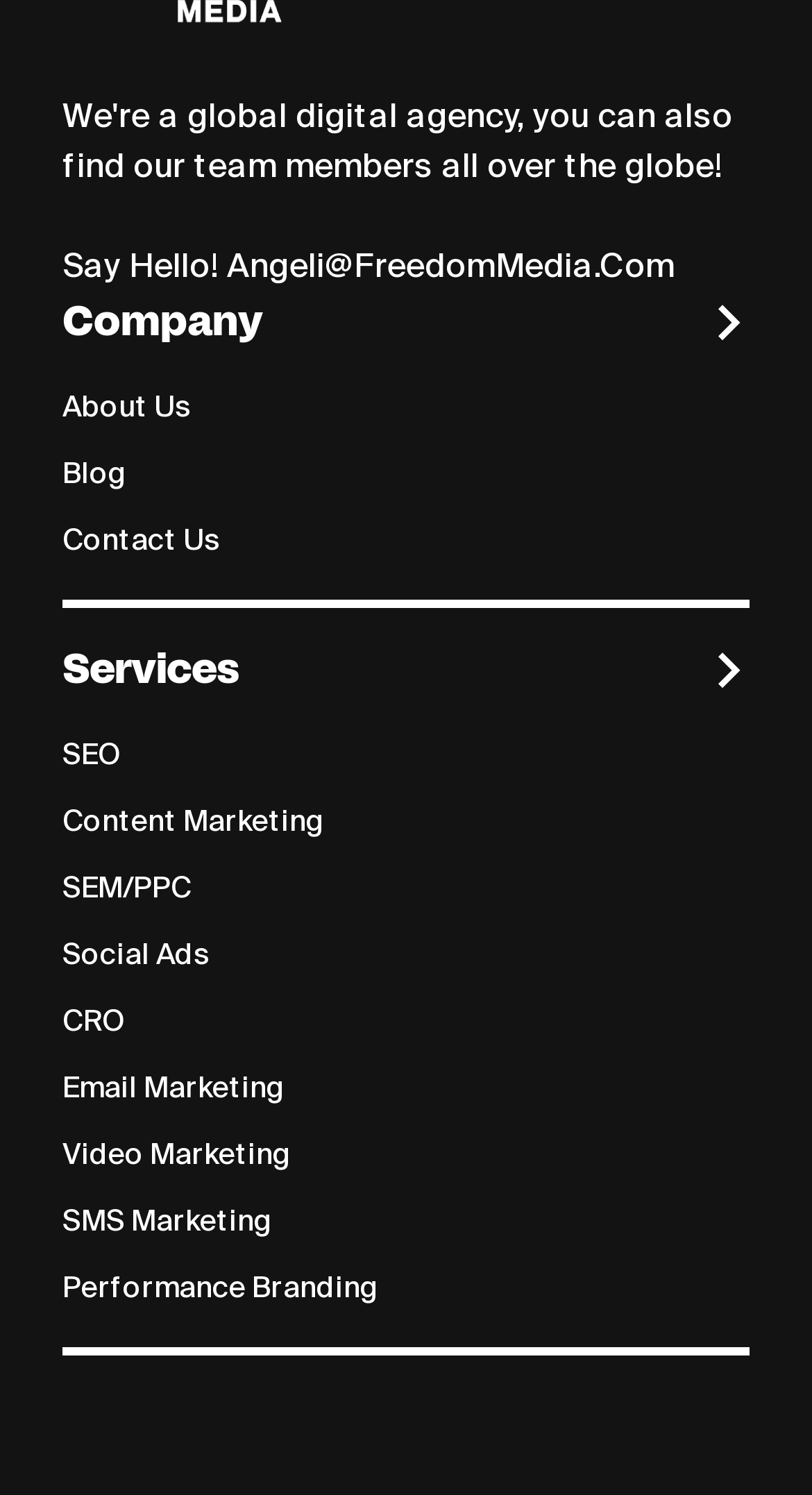Determine the bounding box coordinates of the clickable region to follow the instruction: "Go to Tacos".

None